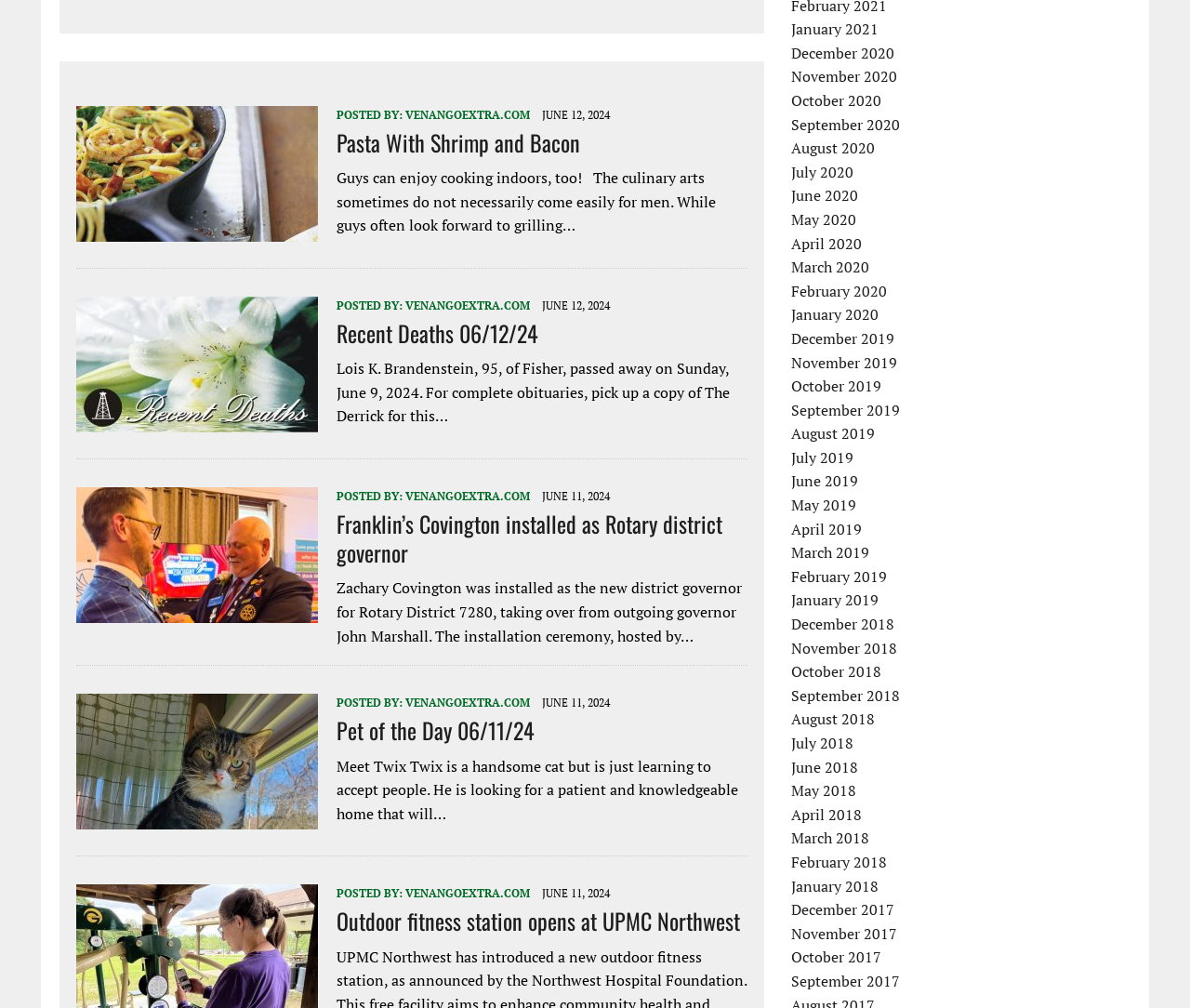Identify the bounding box coordinates of the HTML element based on this description: "VenangoExtra.com".

[0.341, 0.485, 0.445, 0.499]